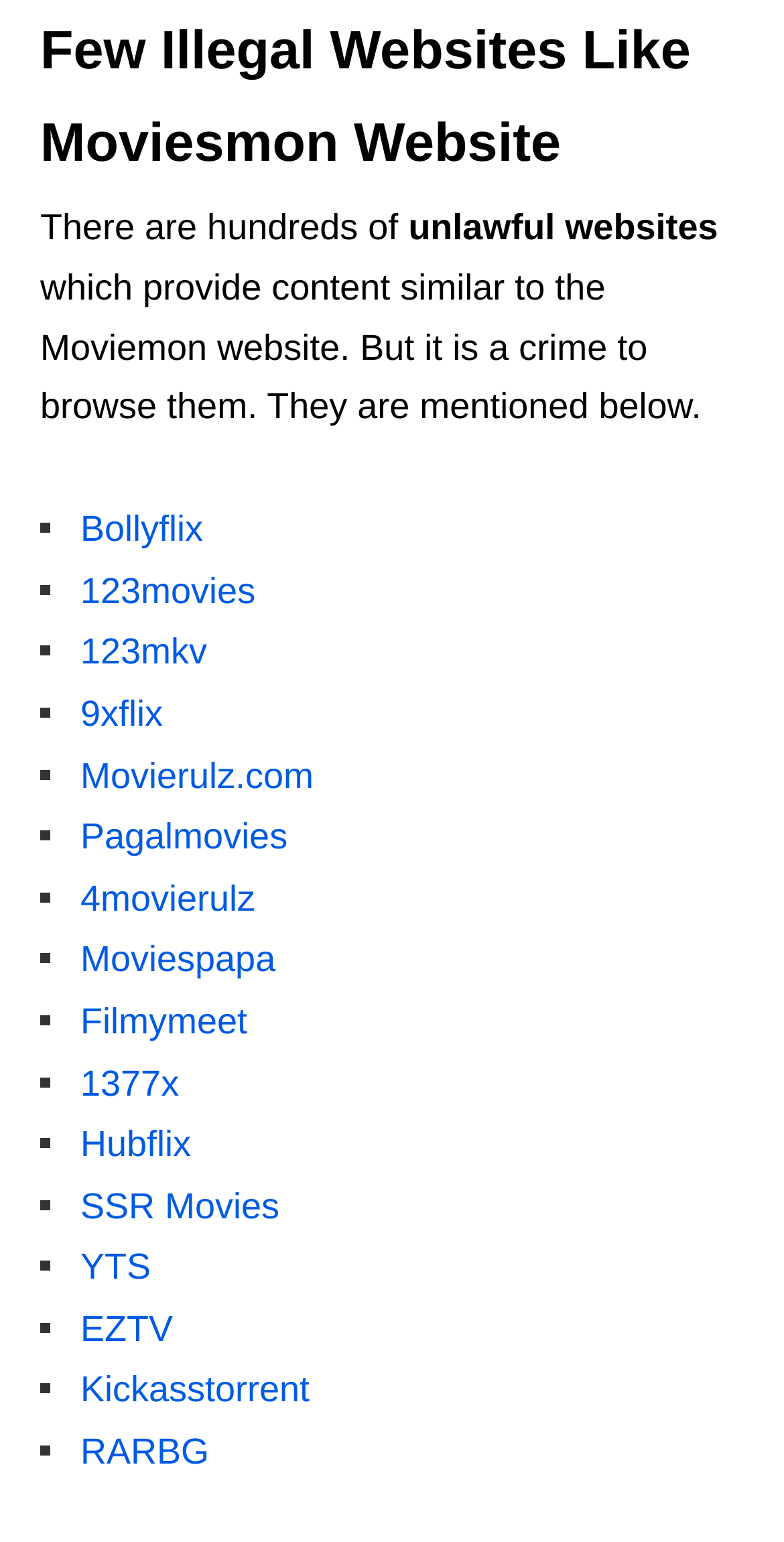Please provide a comprehensive response to the question based on the details in the image: What type of websites are mentioned?

The webpage lists several websites that provide content similar to Moviesmon, and it is mentioned that browsing them is a crime, implying that they are illegal.